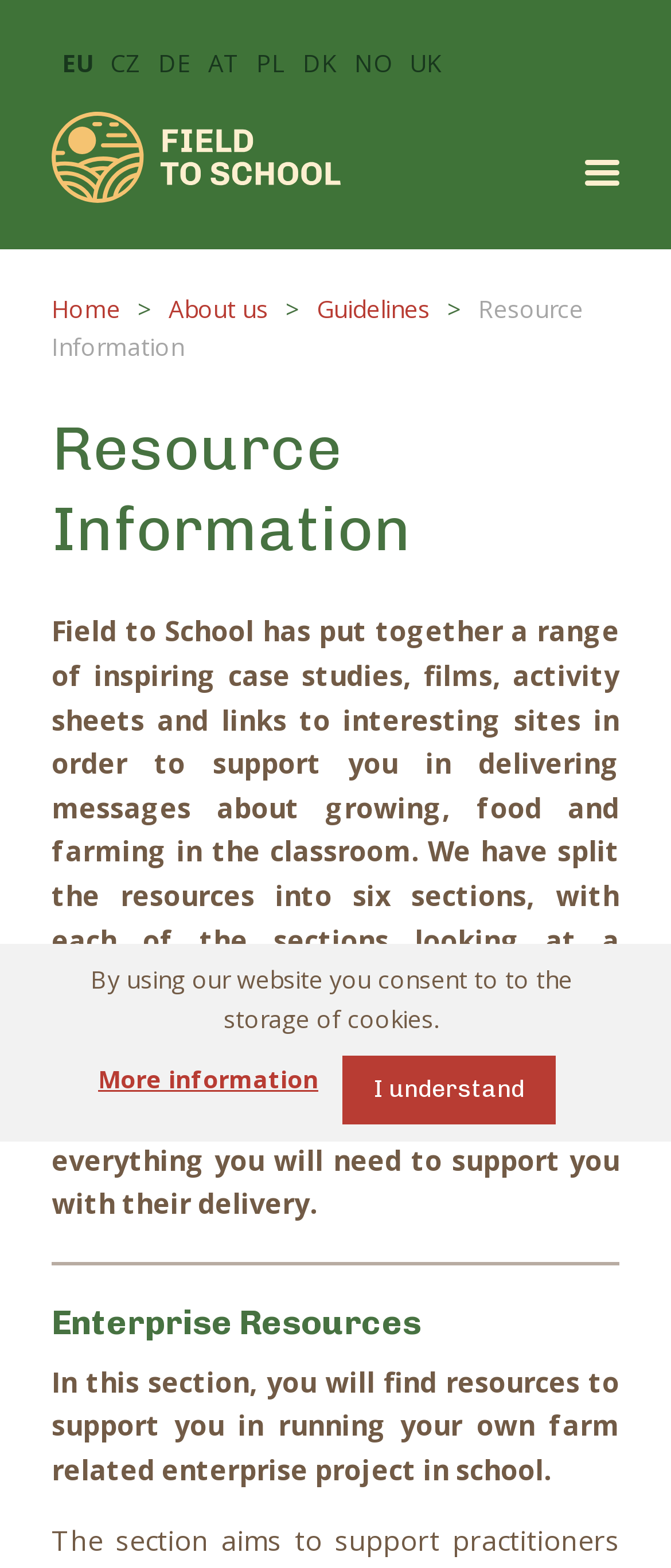Locate the bounding box coordinates of the clickable region to complete the following instruction: "Click Home."

[0.077, 0.186, 0.179, 0.207]